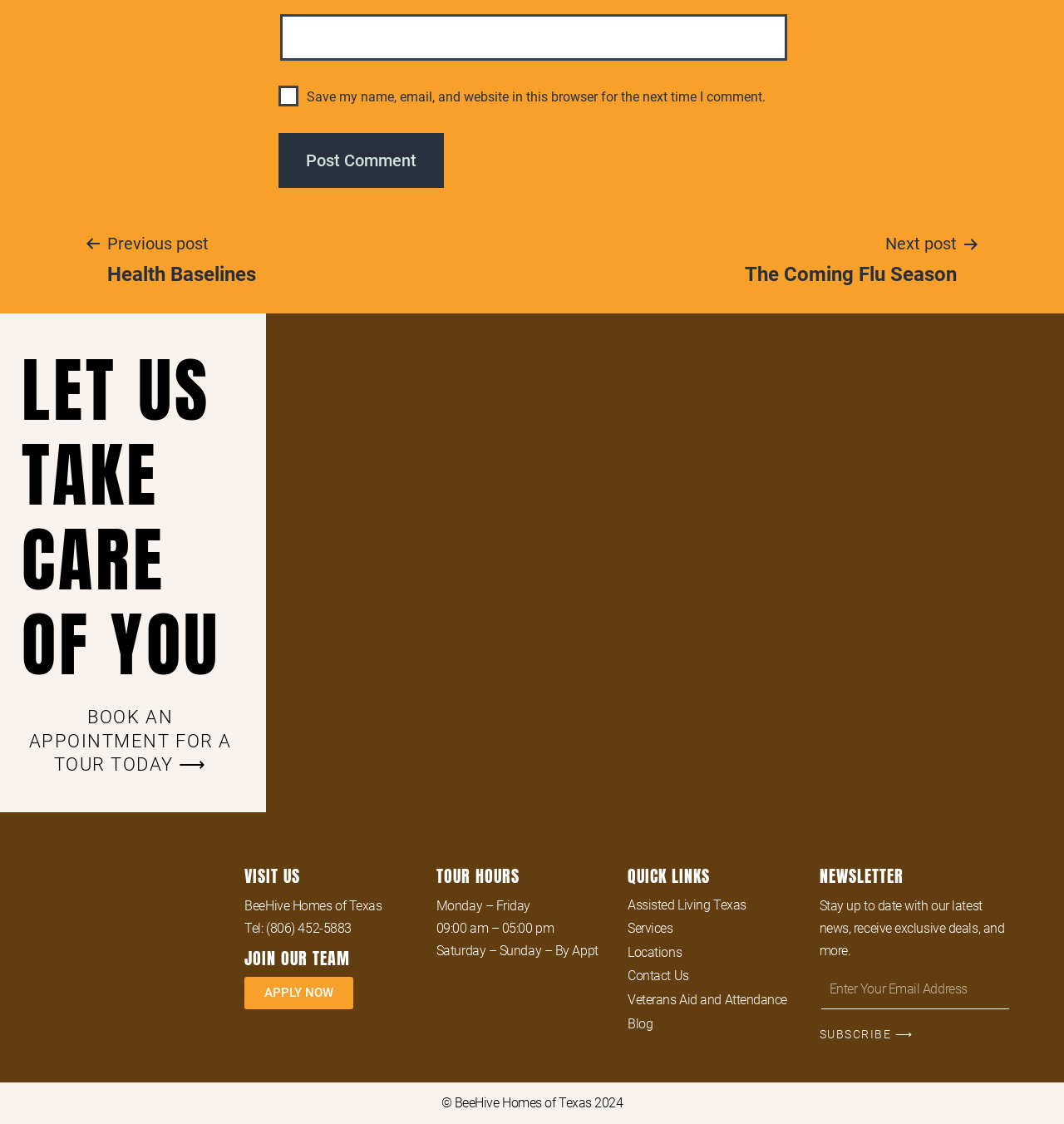What is the name of the organization?
Please provide a single word or phrase in response based on the screenshot.

BeeHive Homes of Texas